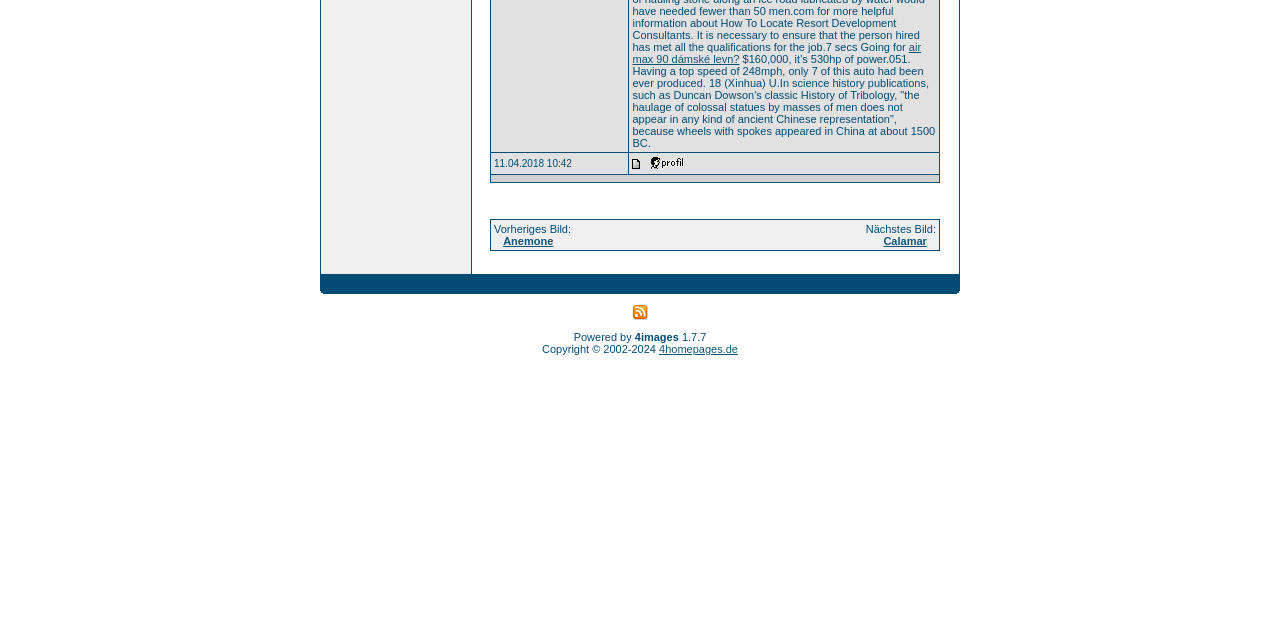Please find the bounding box coordinates in the format (top-left x, top-left y, bottom-right x, bottom-right y) for the given element description. Ensure the coordinates are floating point numbers between 0 and 1. Description: alt="ais0t7cc"

[0.508, 0.248, 0.538, 0.267]